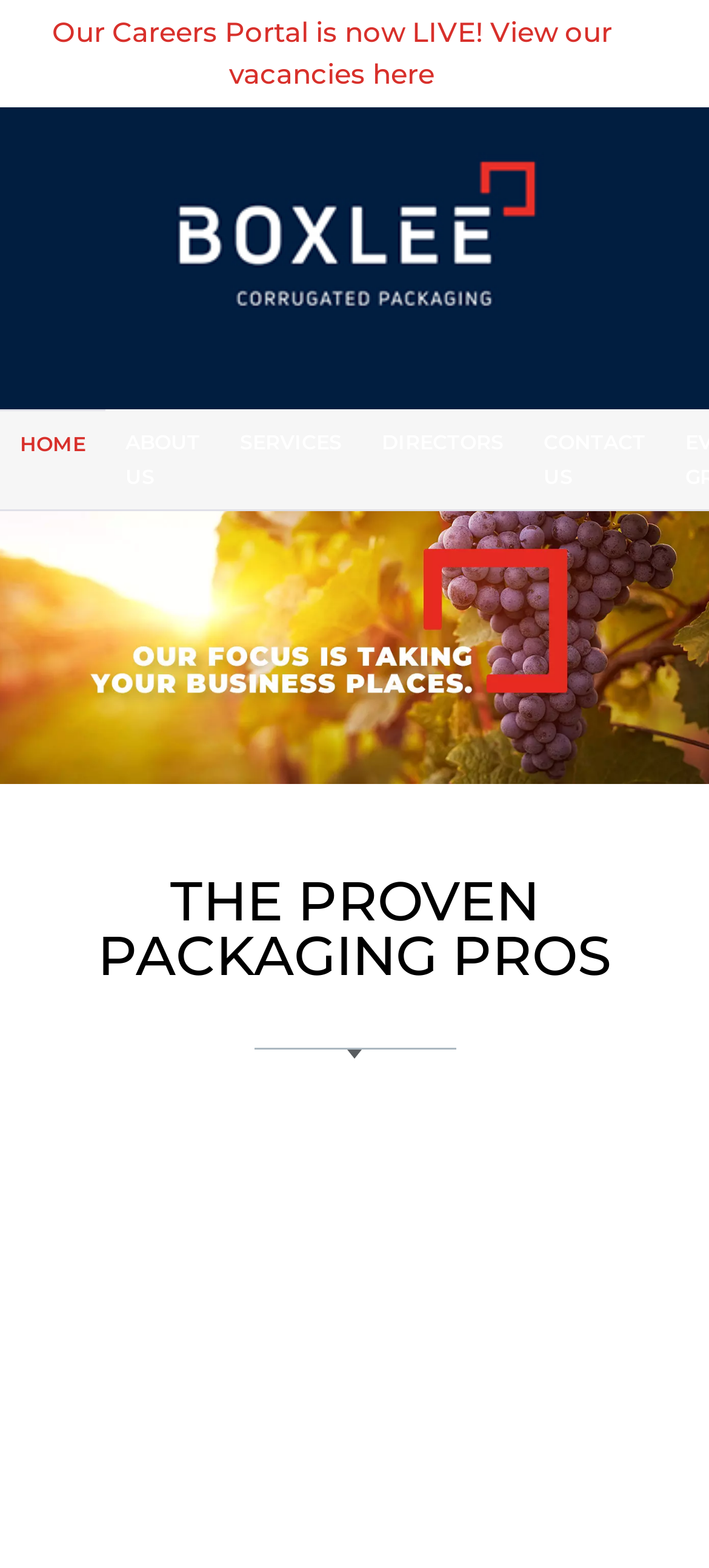Find the bounding box coordinates for the UI element that matches this description: "aria-label="Menu"".

None